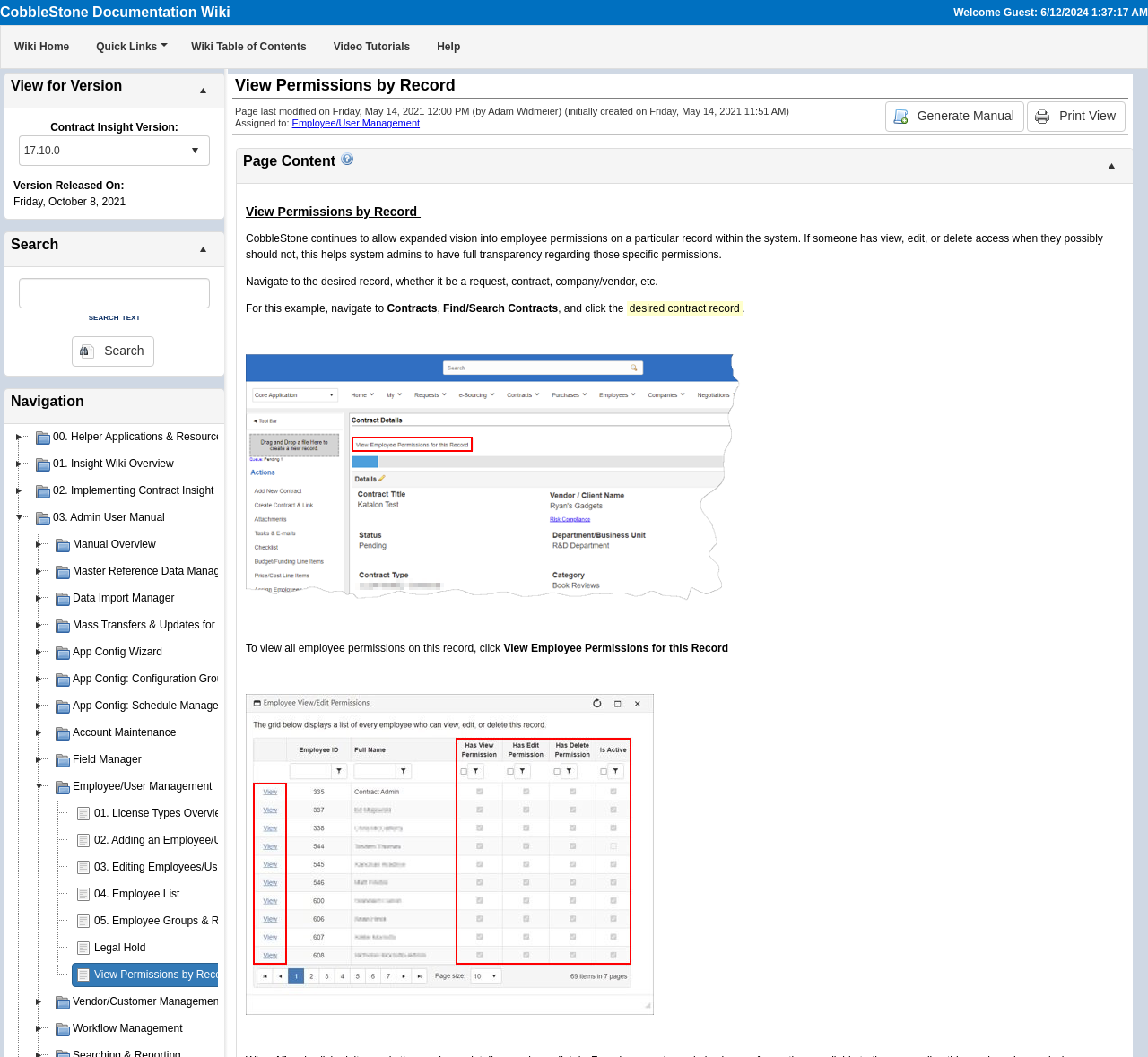From the element description: "05. Employee Groups & Roles", extract the bounding box coordinates of the UI element. The coordinates should be expressed as four float numbers between 0 and 1, in the order [left, top, right, bottom].

[0.062, 0.86, 0.215, 0.883]